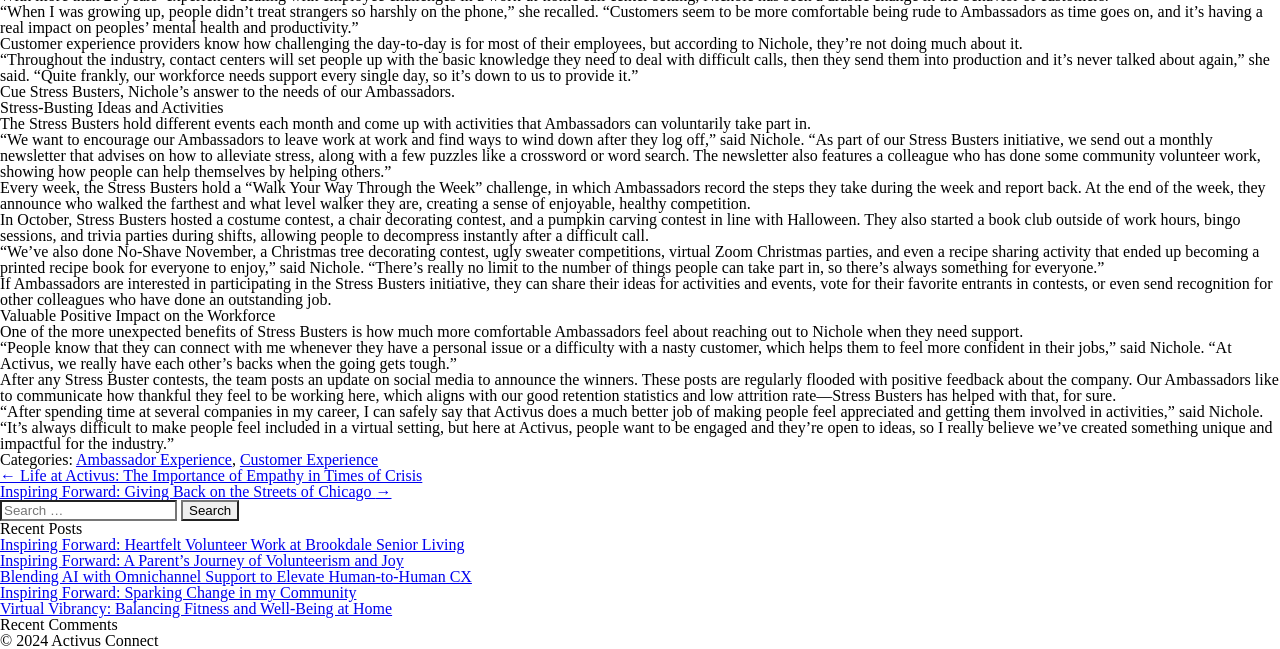Show the bounding box coordinates of the element that should be clicked to complete the task: "Click on the category 'Ambassador Experience'".

[0.059, 0.695, 0.181, 0.721]